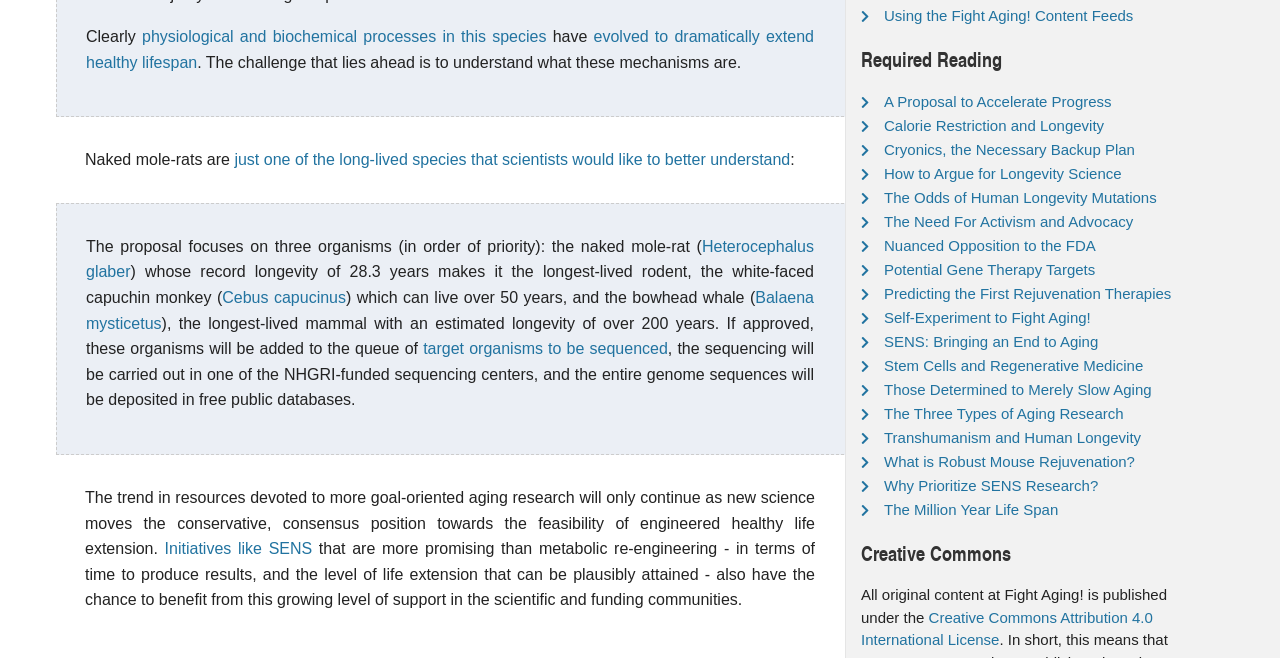Locate the bounding box coordinates of the element to click to perform the following action: 'Follow the link to learn about SENS and its role in engineered healthy life extension'. The coordinates should be given as four float values between 0 and 1, in the form of [left, top, right, bottom].

[0.129, 0.821, 0.244, 0.847]